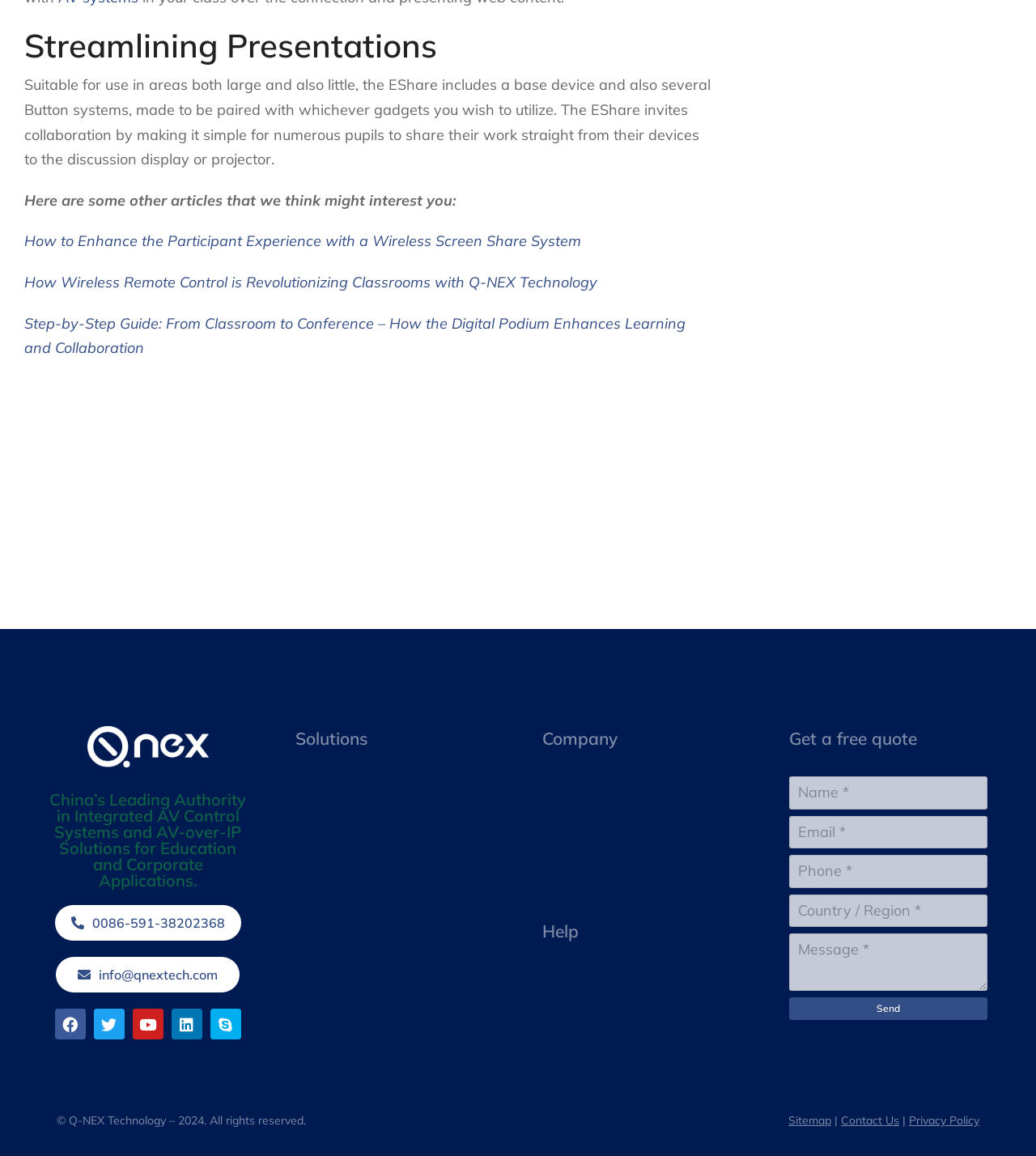Please determine the bounding box coordinates, formatted as (top-left x, top-left y, bottom-right x, bottom-right y), with all values as floating point numbers between 0 and 1. Identify the bounding box of the region described as: Contact Us

[0.812, 0.963, 0.868, 0.976]